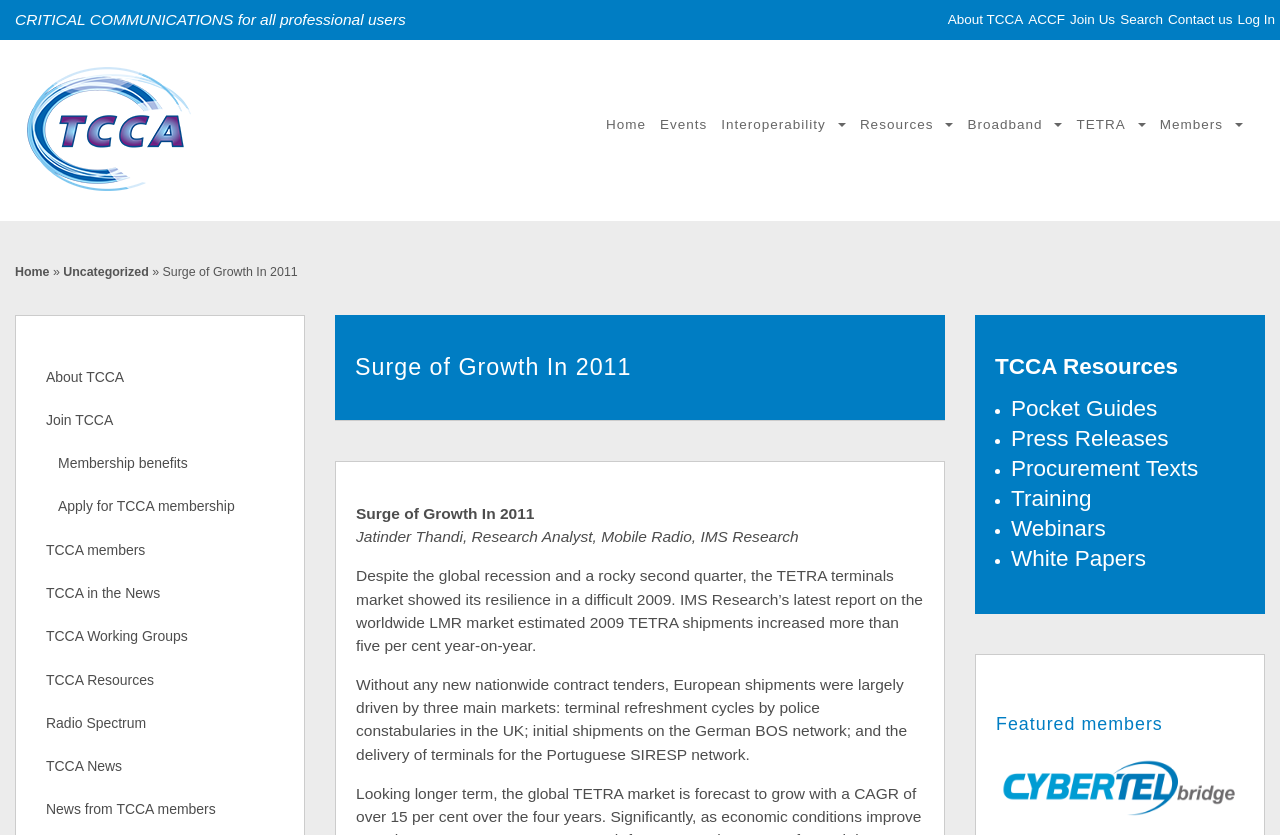Respond with a single word or short phrase to the following question: 
What is the topic of the article?

TETRA terminals market